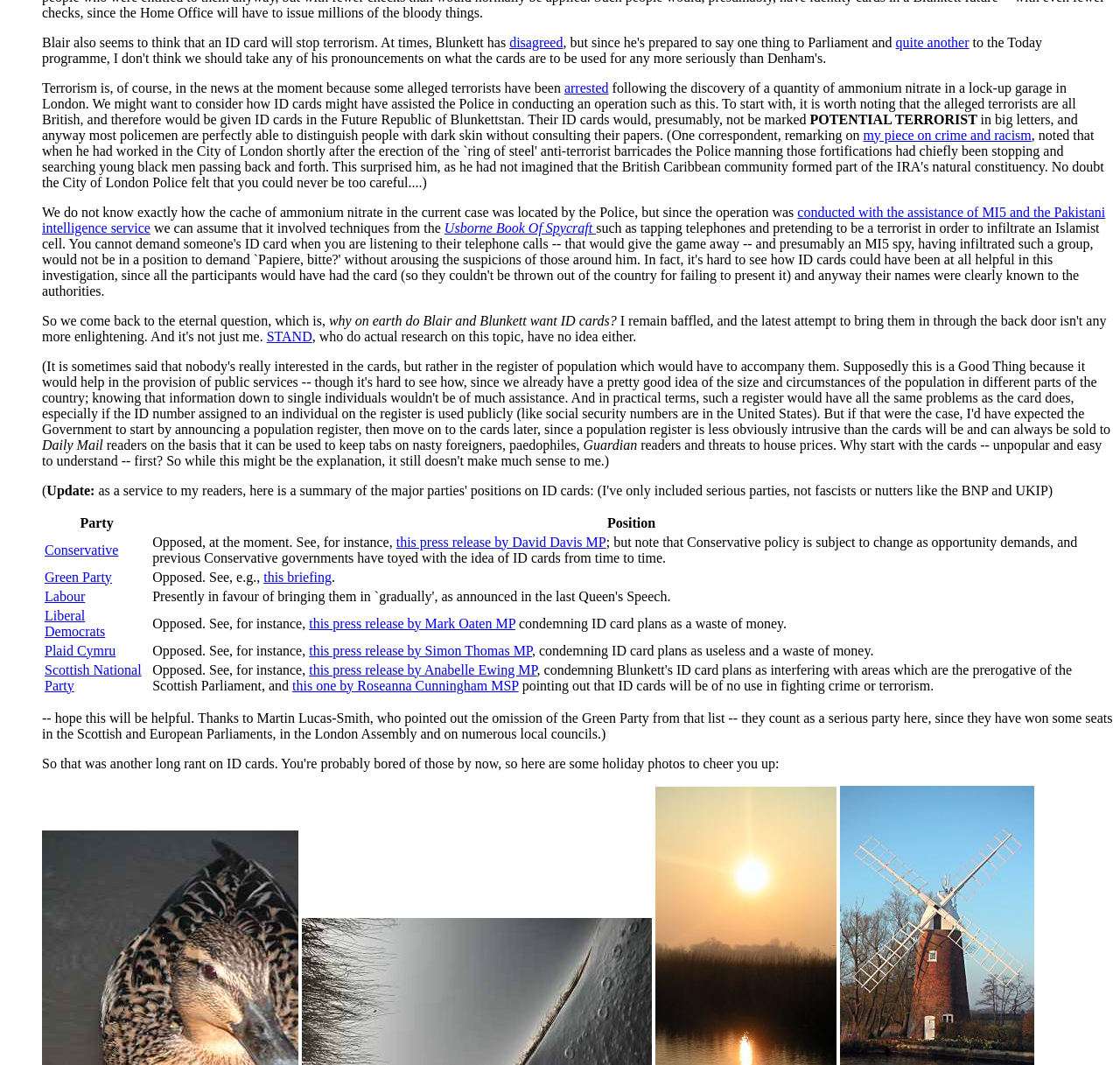Give a one-word or short-phrase answer to the following question: 
What is the purpose of the table in the article?

To show party positions